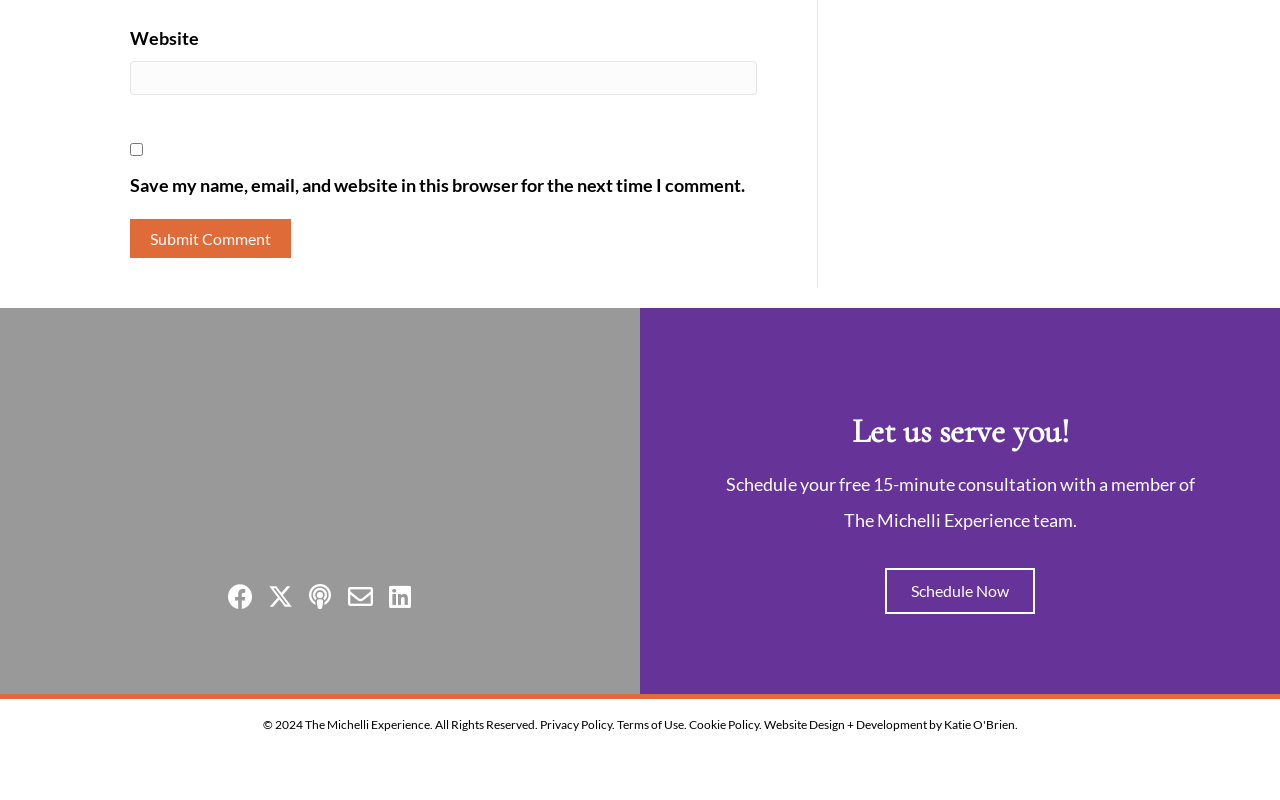Pinpoint the bounding box coordinates of the element to be clicked to execute the instruction: "read about Mediating Cultural Property Disputes".

None